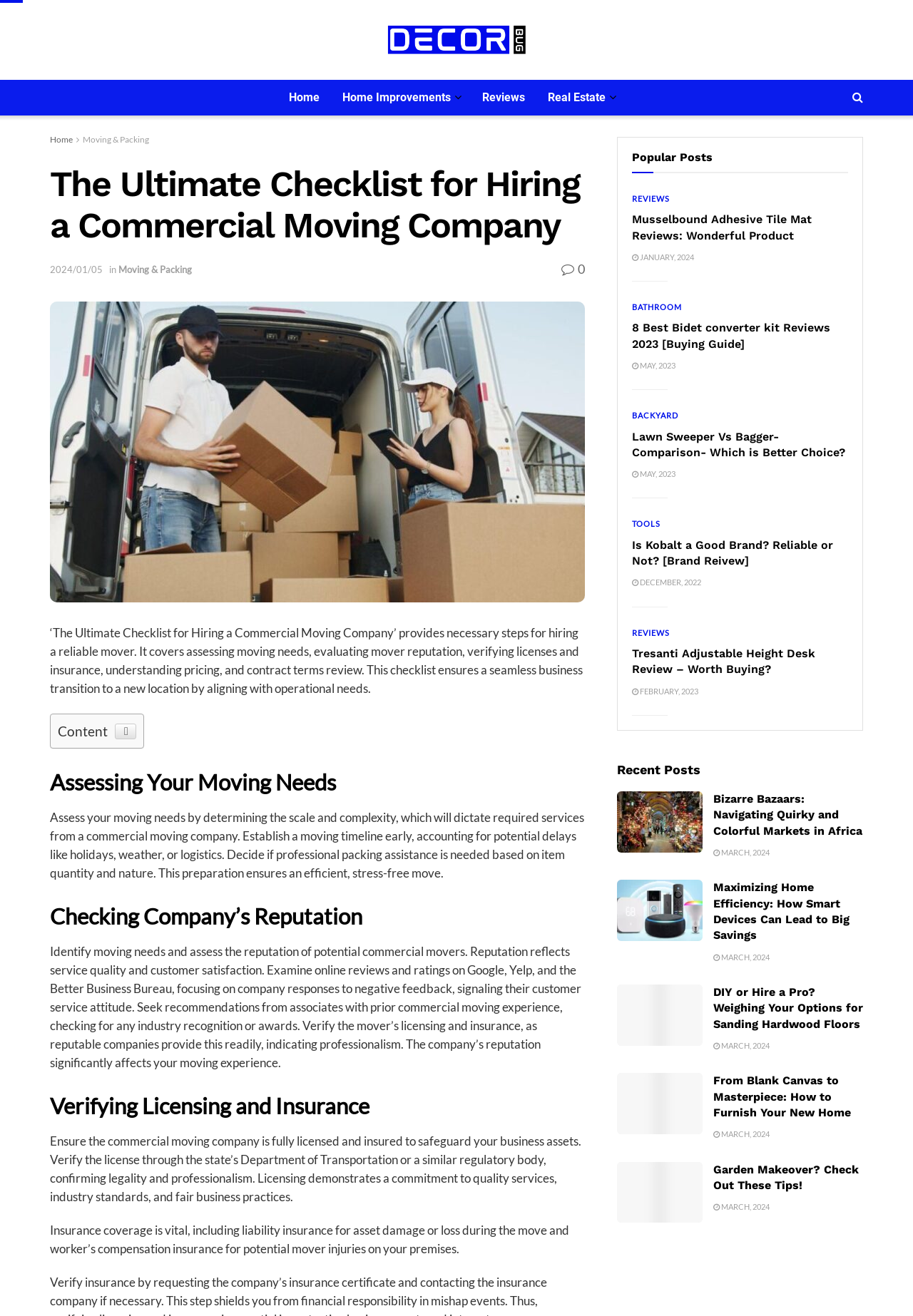Please specify the bounding box coordinates of the region to click in order to perform the following instruction: "Check the 'Recent Posts'".

[0.676, 0.577, 0.767, 0.593]